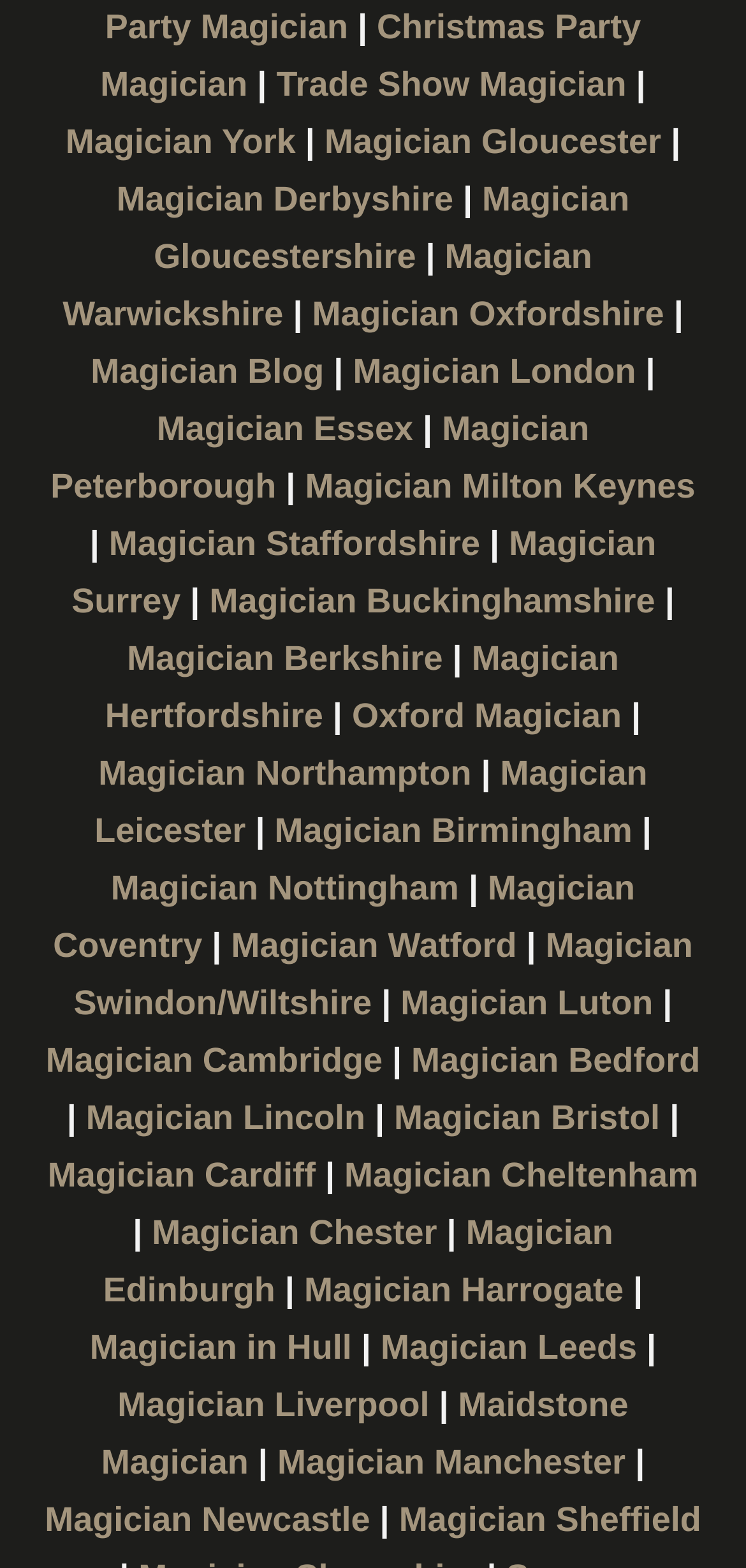Pinpoint the bounding box coordinates of the clickable element needed to complete the instruction: "Discover Magician Edinburgh". The coordinates should be provided as four float numbers between 0 and 1: [left, top, right, bottom].

[0.138, 0.762, 0.822, 0.835]